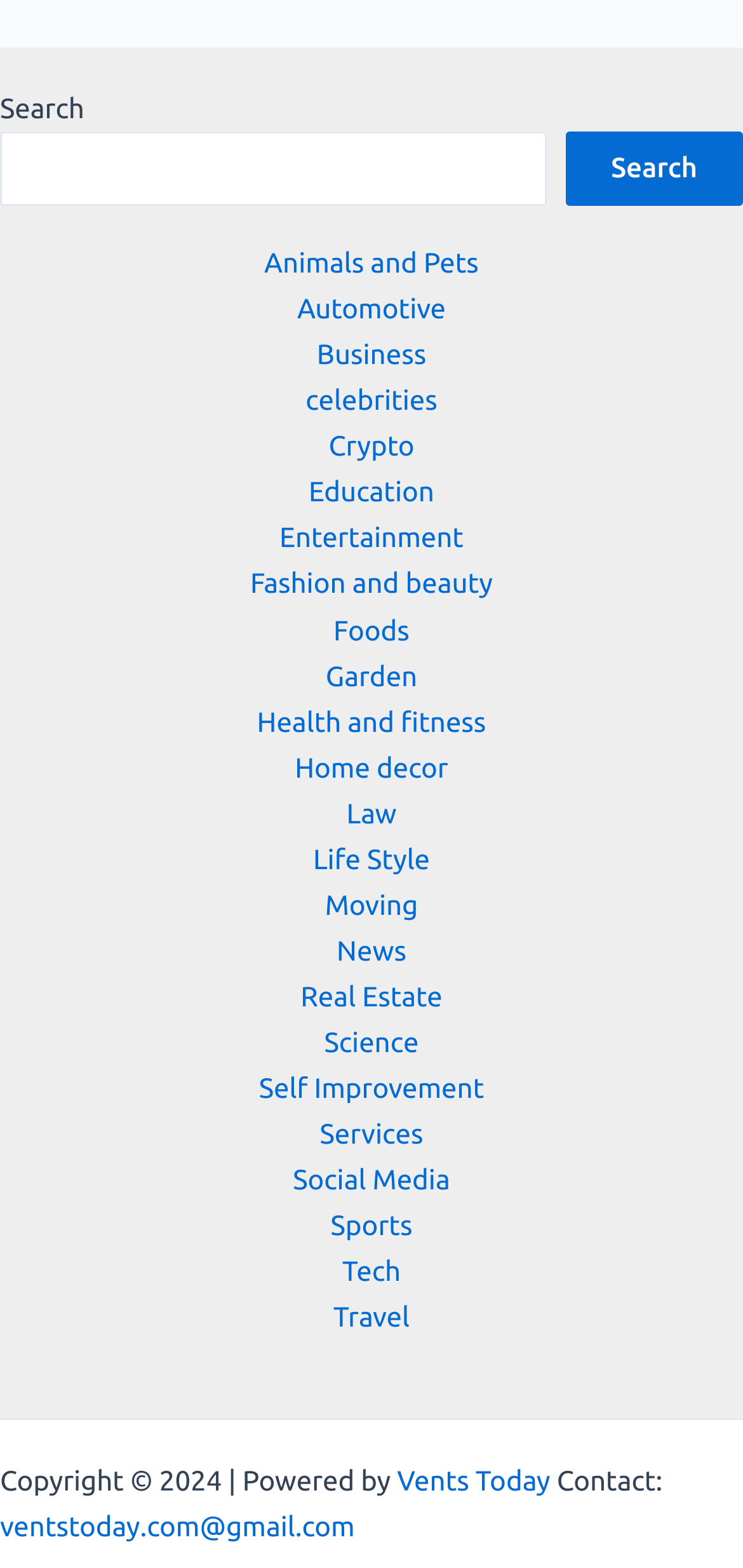Based on the image, please elaborate on the answer to the following question:
What is the copyright year of this webpage?

The footer of the webpage has a static text with the copyright symbol and the year 2024, which suggests that the copyright year of this webpage is 2024.